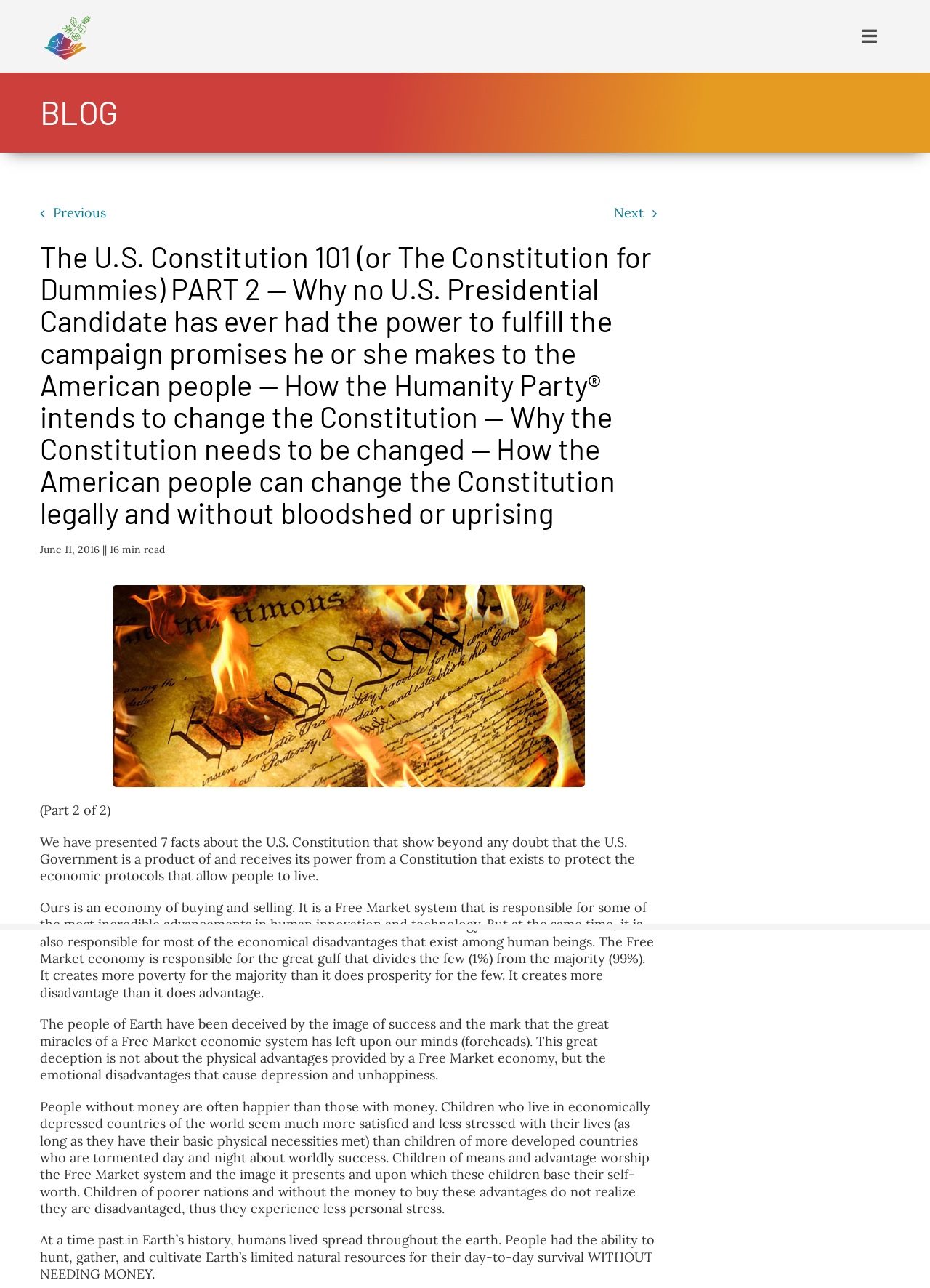Generate the text content of the main heading of the webpage.

The U.S. Constitution 101 (or The Constitution for Dummies) PART 2 — Why no U.S. Presidential Candidate has ever had the power to fulfill the campaign promises he or she makes to the American people — How the Humanity Party® intends to change the Constitution — Why the Constitution needs to be changed — How the American people can change the Constitution legally and without bloodshed or uprising